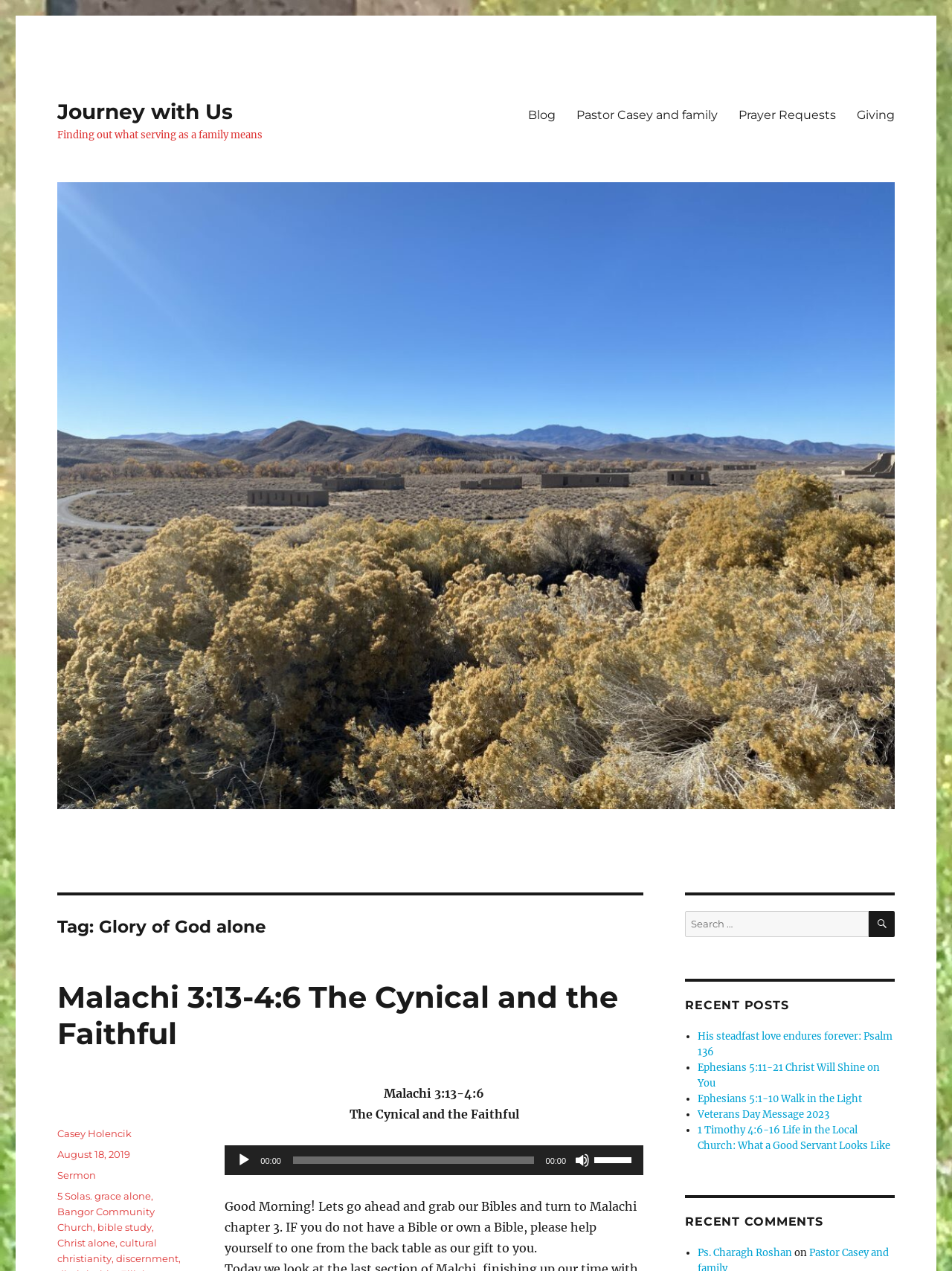Determine the bounding box coordinates for the UI element matching this description: "Ps. Charagh Roshan".

[0.733, 0.981, 0.832, 0.991]